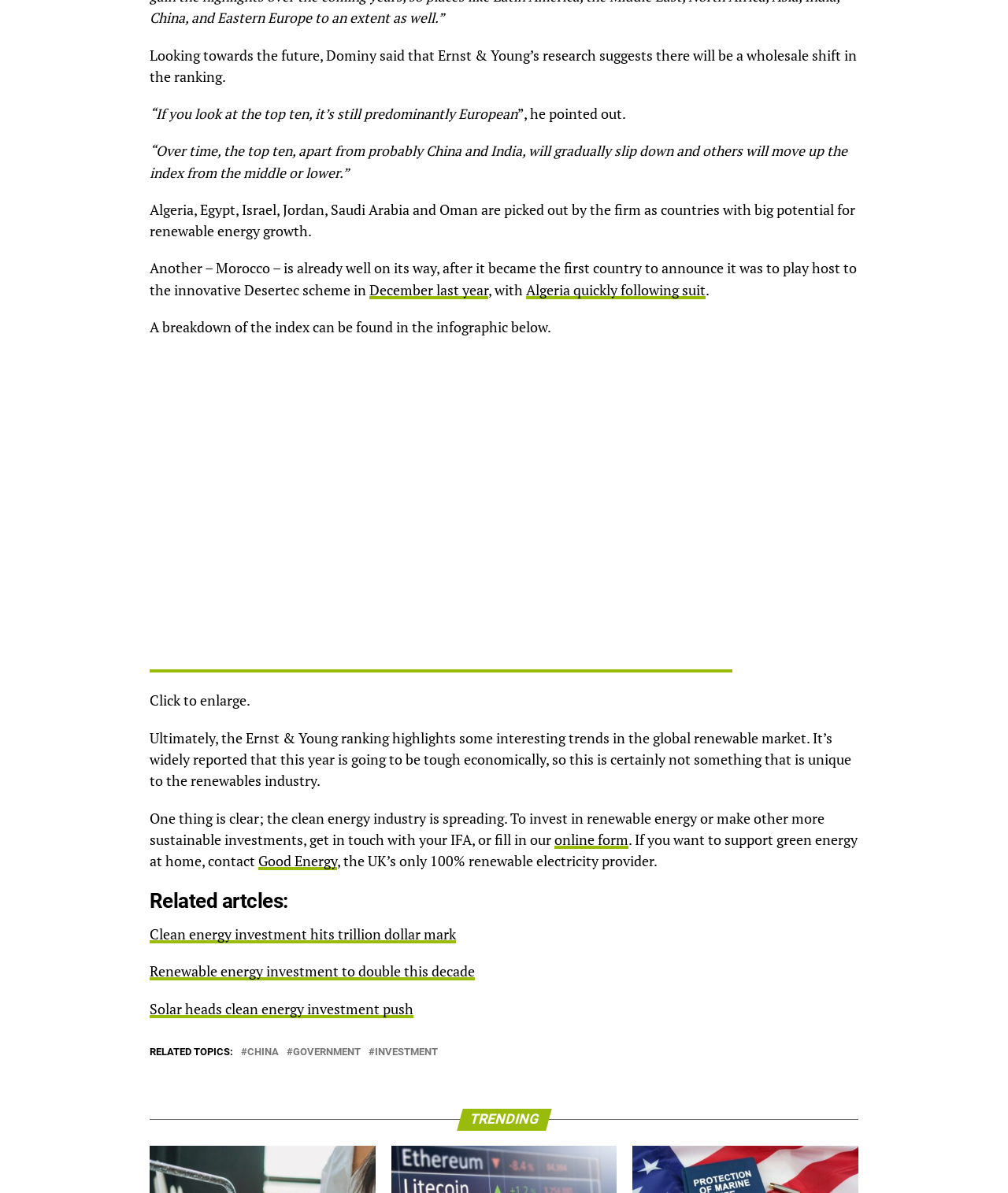Provide the bounding box coordinates of the HTML element this sentence describes: "online form". The bounding box coordinates consist of four float numbers between 0 and 1, i.e., [left, top, right, bottom].

[0.55, 0.696, 0.623, 0.711]